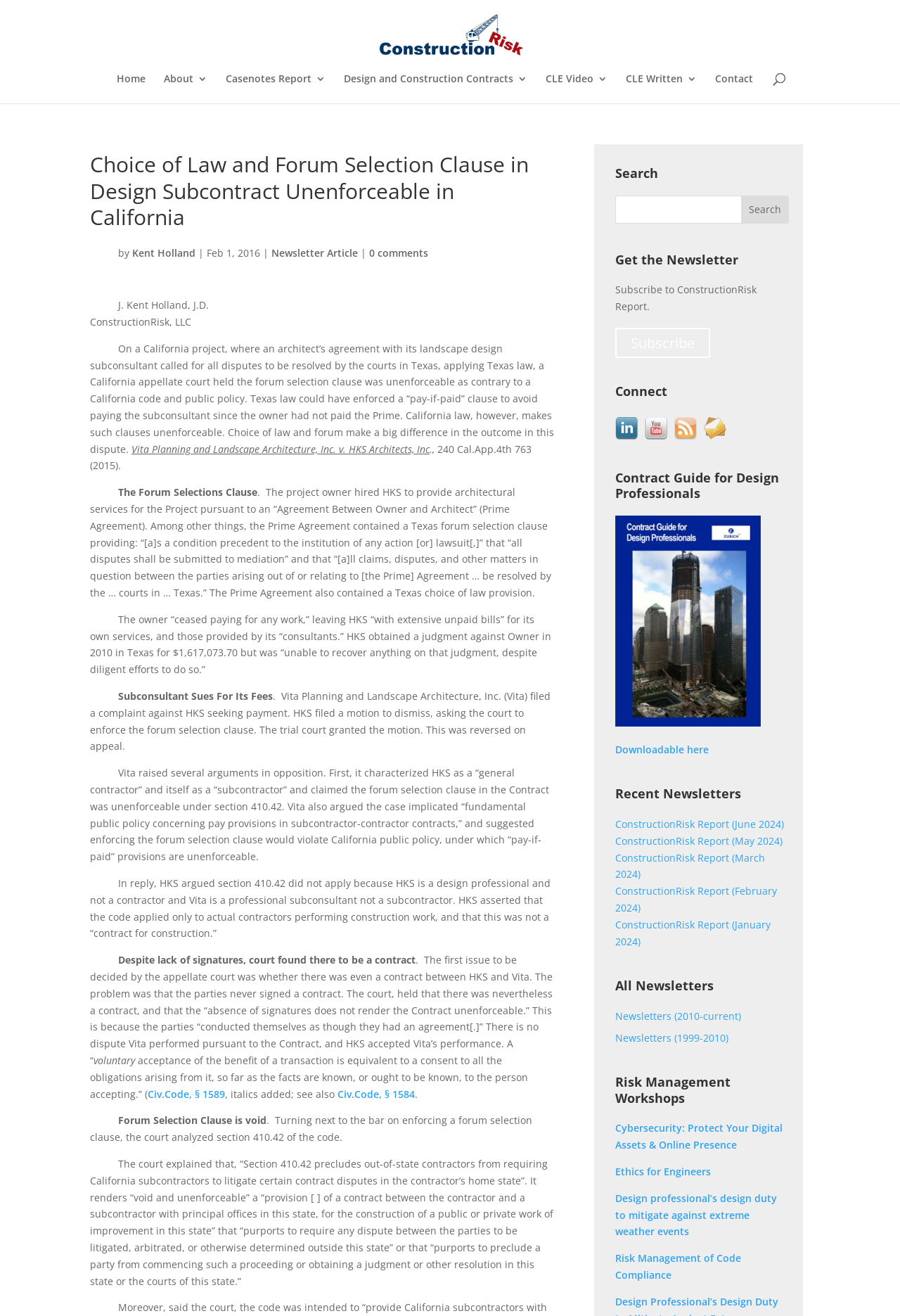Bounding box coordinates must be specified in the format (top-left x, top-left y, bottom-right x, bottom-right y). All values should be floating point numbers between 0 and 1. What are the bounding box coordinates of the UI element described as: ConstructionRisk Report (March 2024)

[0.683, 0.646, 0.85, 0.669]